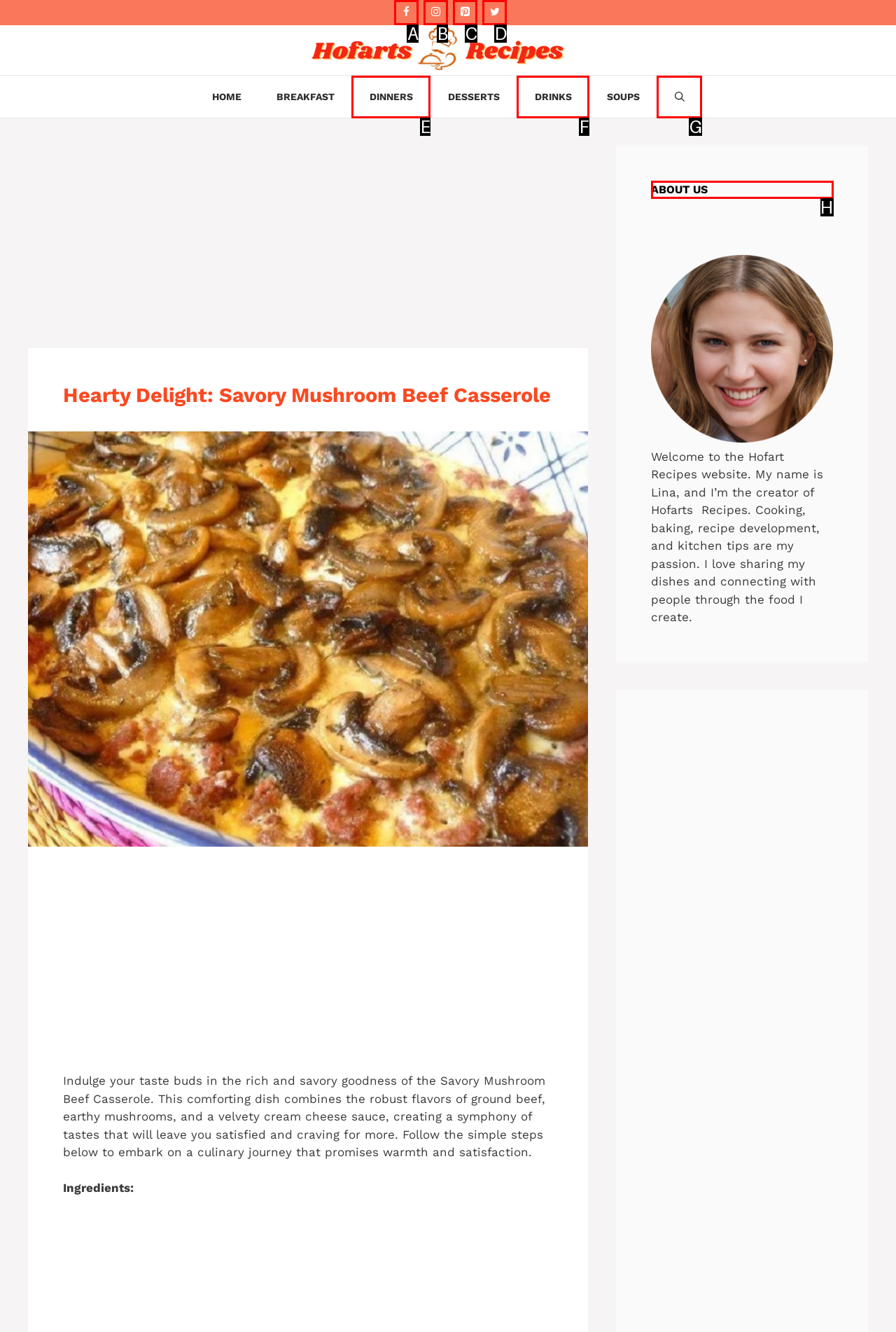Given the task: Click on ABOUT US, indicate which boxed UI element should be clicked. Provide your answer using the letter associated with the correct choice.

H